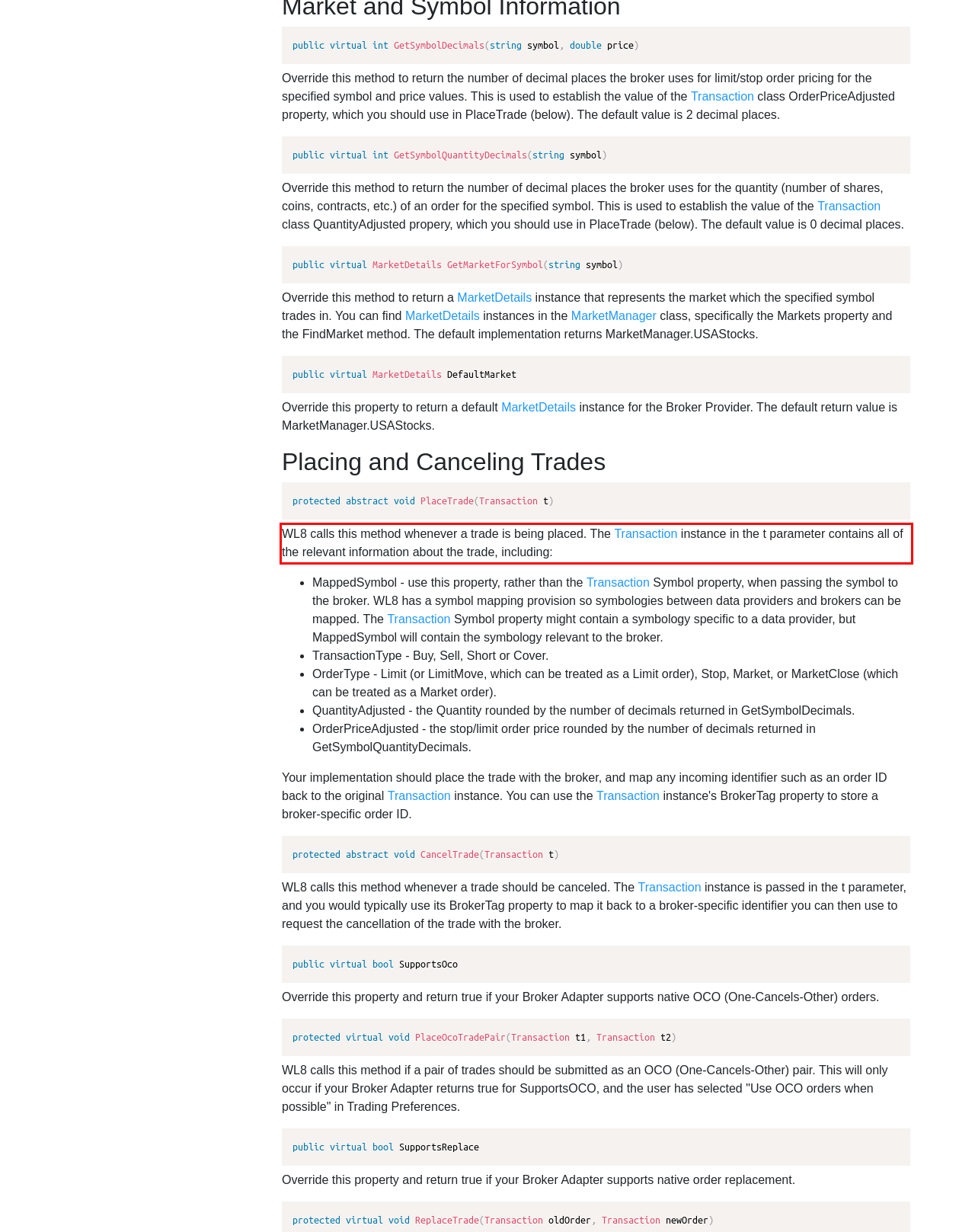Analyze the screenshot of the webpage and extract the text from the UI element that is inside the red bounding box.

WL8 calls this method whenever a trade is being placed. The Transaction instance in the t parameter contains all of the relevant information about the trade, including: